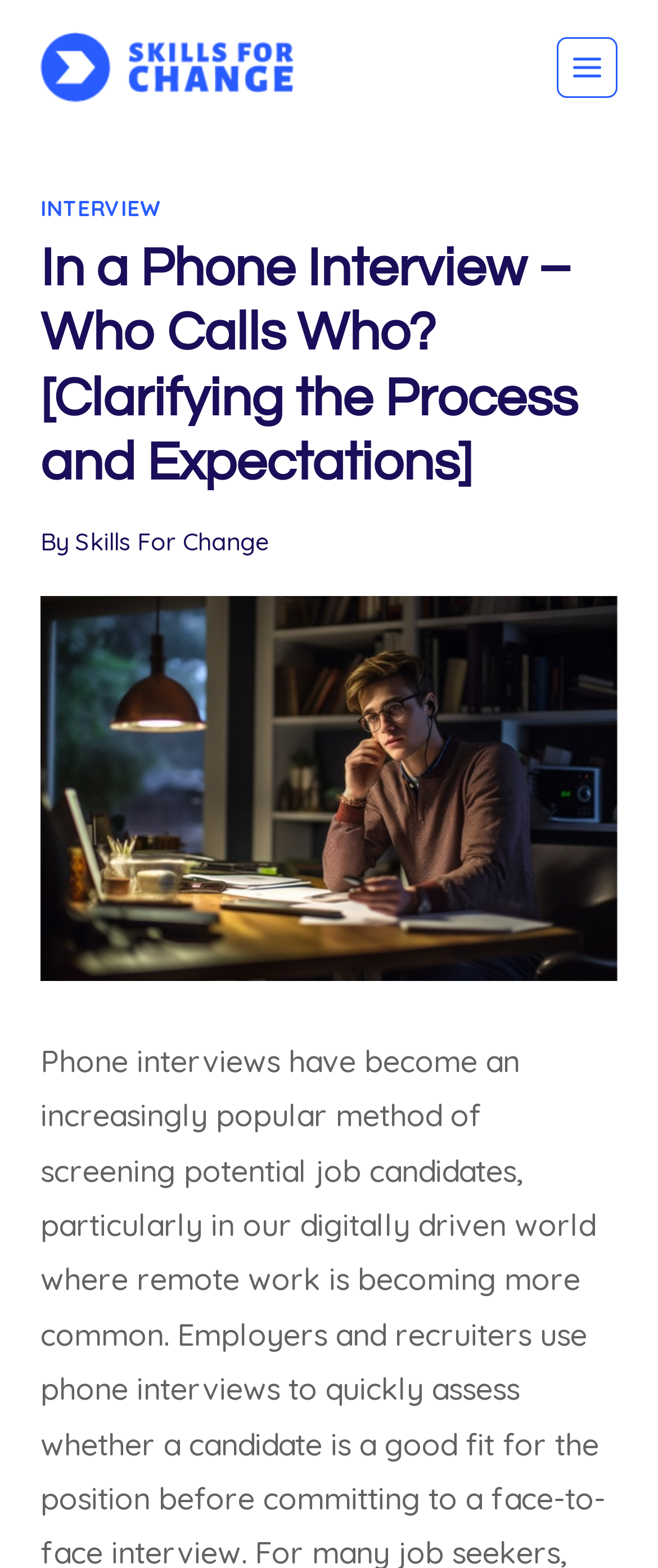Find the bounding box coordinates for the HTML element specified by: "alt="SkillsForChange.com"".

[0.062, 0.011, 0.446, 0.075]